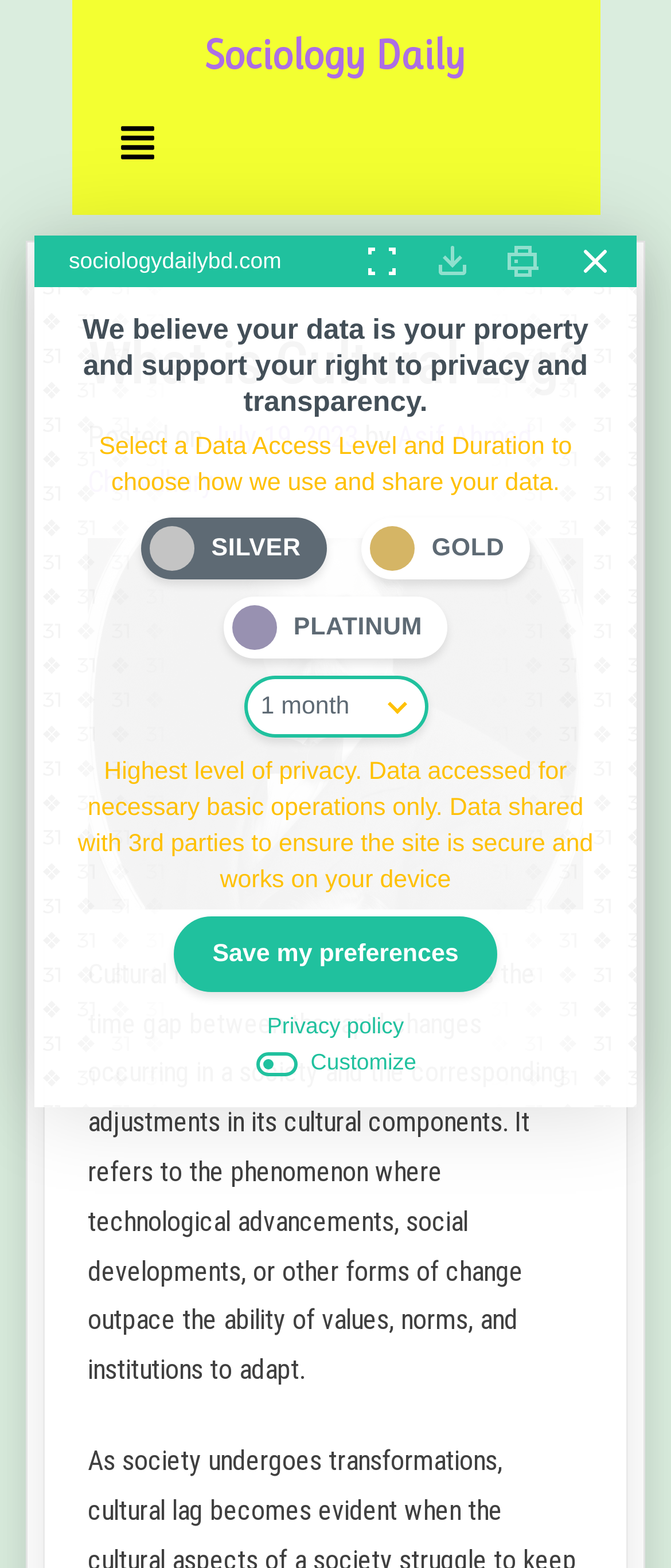What is the name of the website?
Could you give a comprehensive explanation in response to this question?

The question can be answered by looking at the heading element with the text 'Sociology Daily' which is located at the top of the webpage.